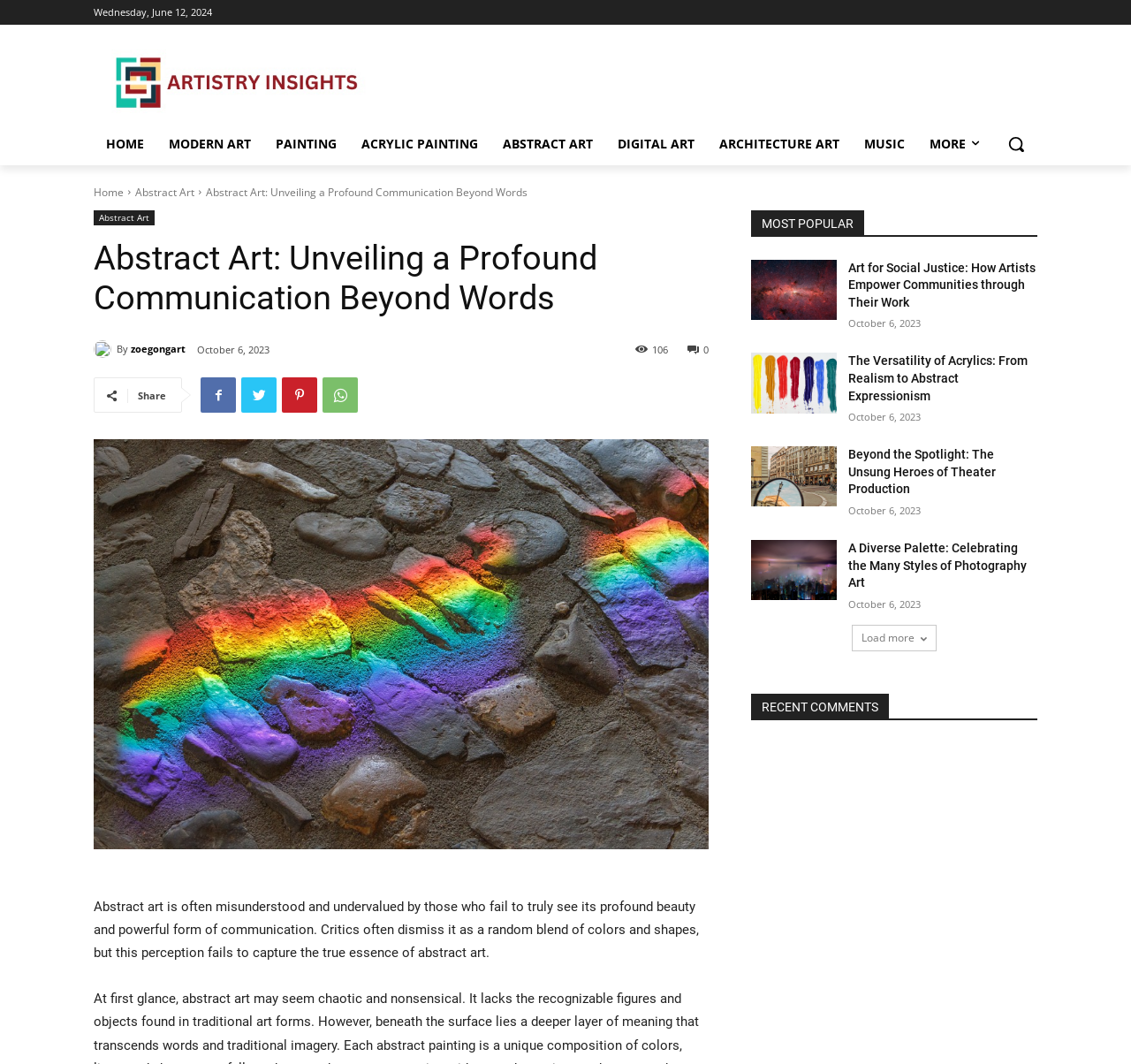Please find and report the bounding box coordinates of the element to click in order to perform the following action: "Load more articles". The coordinates should be expressed as four float numbers between 0 and 1, in the format [left, top, right, bottom].

[0.753, 0.587, 0.828, 0.612]